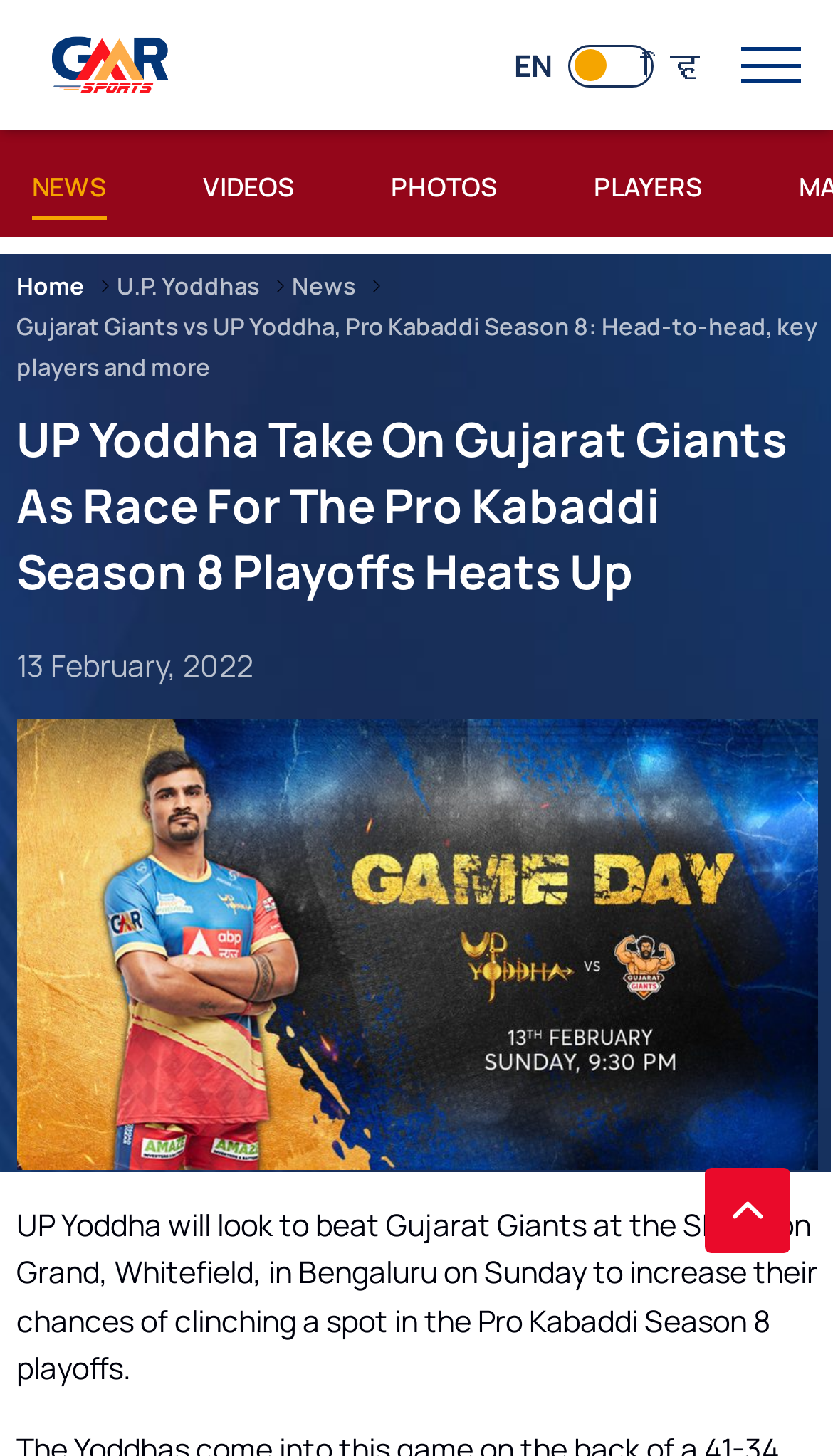Use a single word or phrase to answer the question:
How many links are present in the breadcrumb navigation section?

4